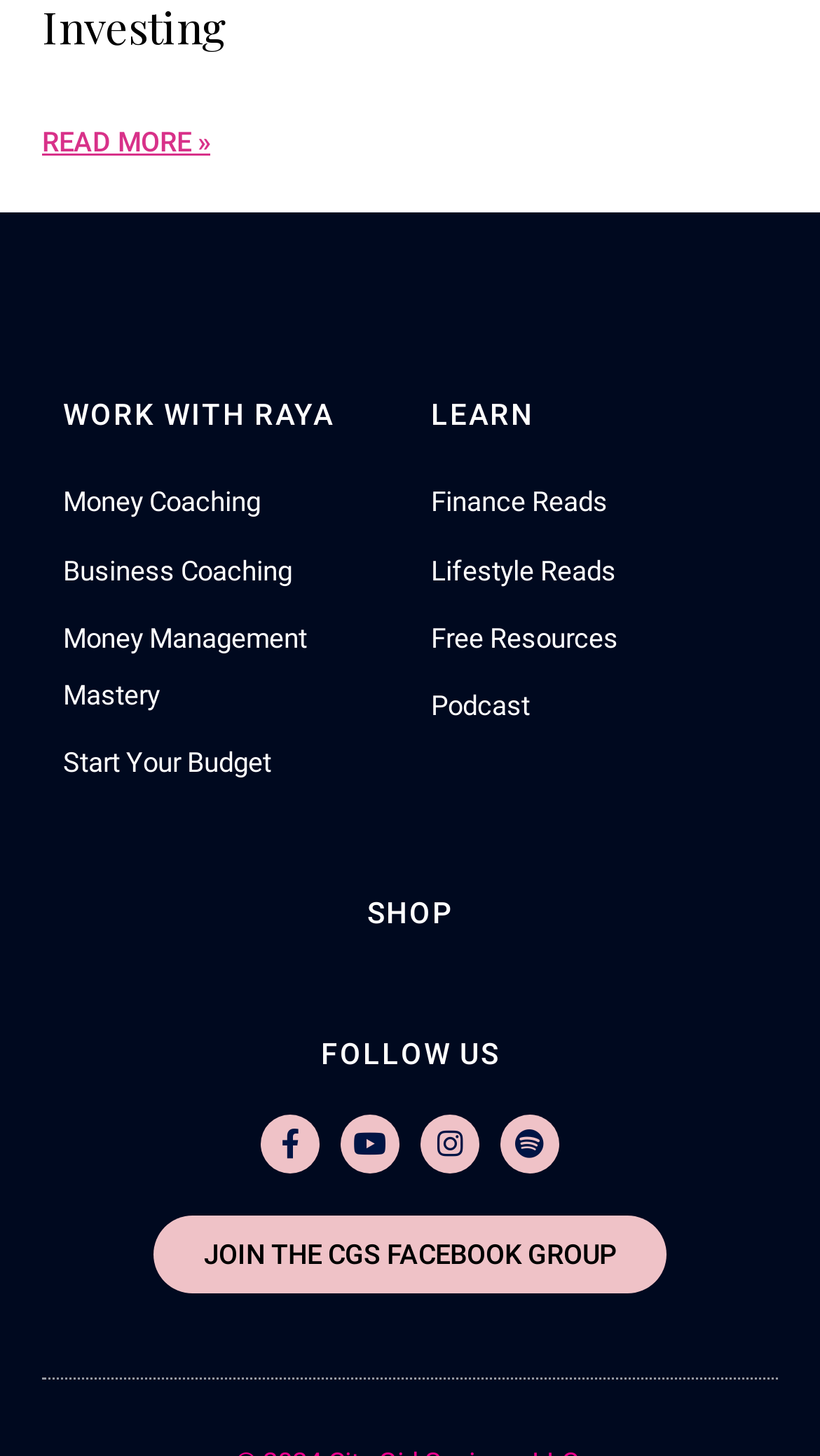Pinpoint the bounding box coordinates of the element to be clicked to execute the instruction: "Read more about 4 ways to get over your fear of investing".

[0.051, 0.078, 0.256, 0.118]